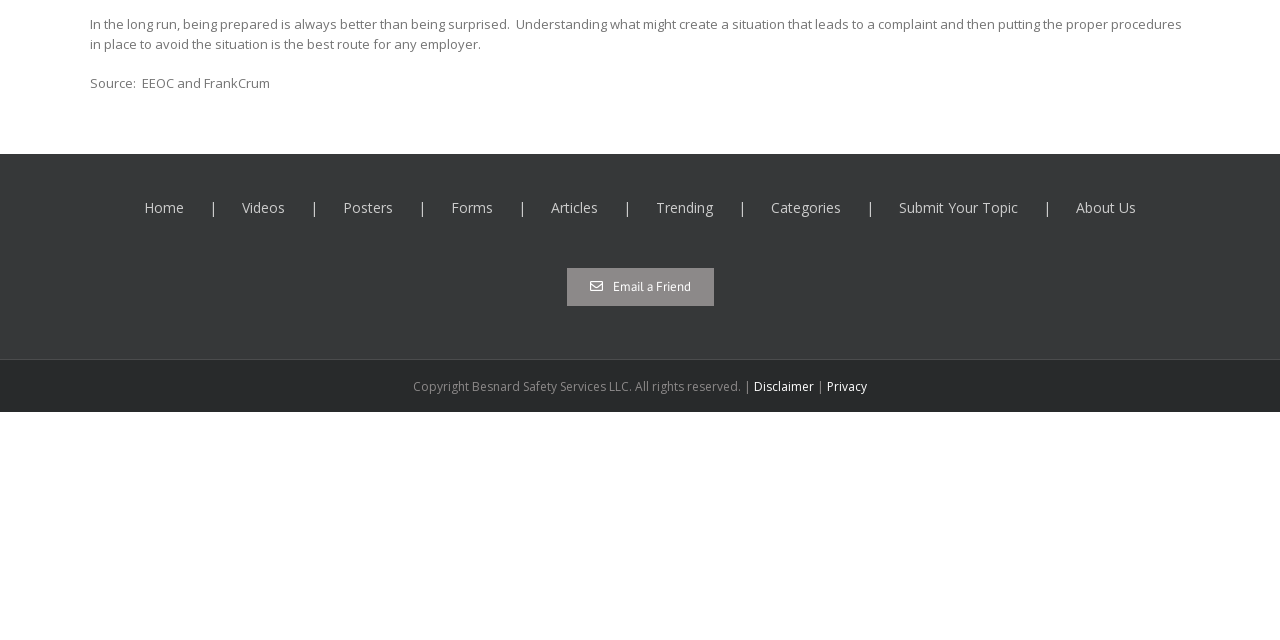Determine the bounding box coordinates for the HTML element mentioned in the following description: "Email a Friend". The coordinates should be a list of four floats ranging from 0 to 1, represented as [left, top, right, bottom].

[0.443, 0.419, 0.557, 0.478]